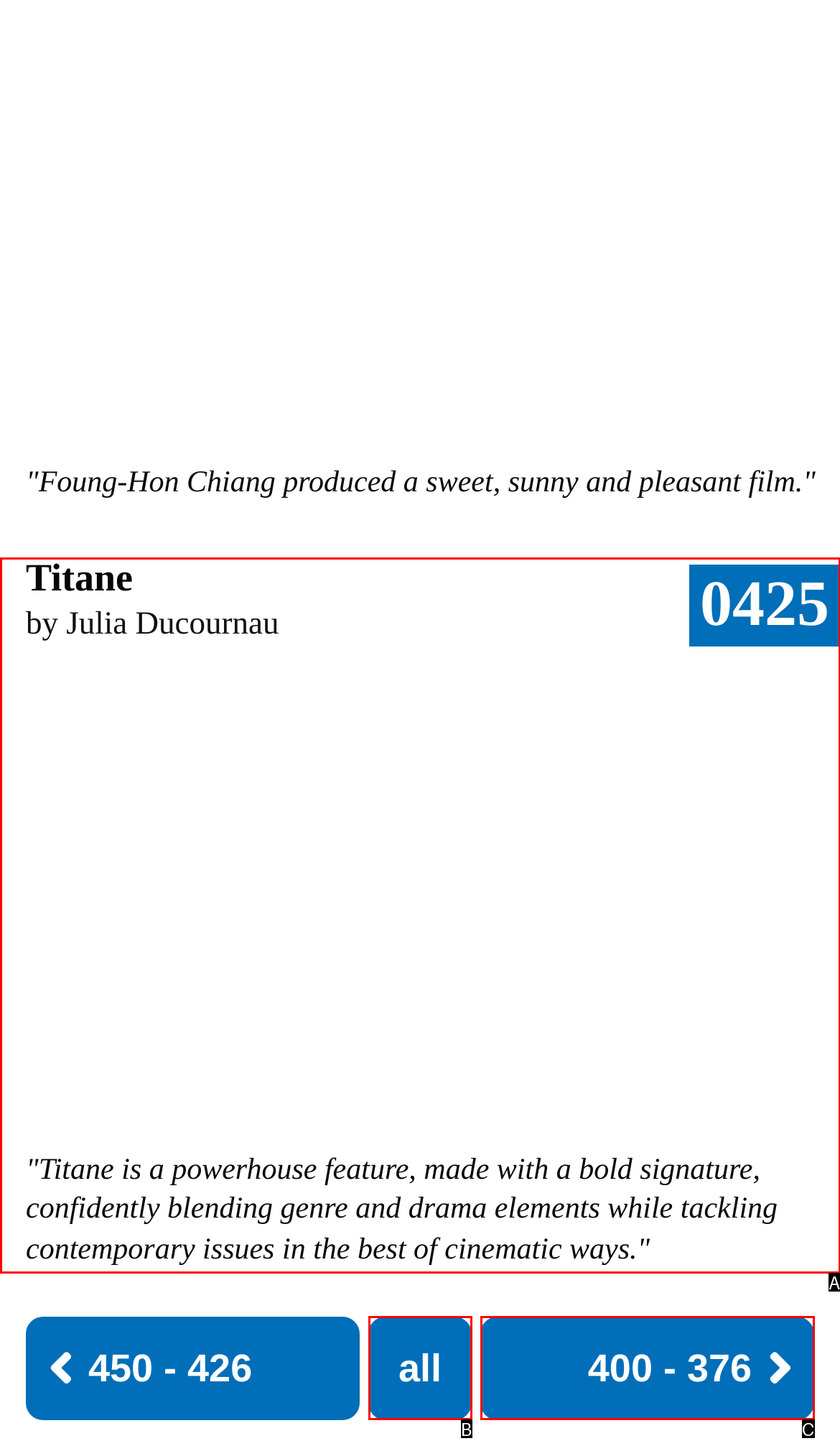Given the description: all, identify the corresponding option. Answer with the letter of the appropriate option directly.

B